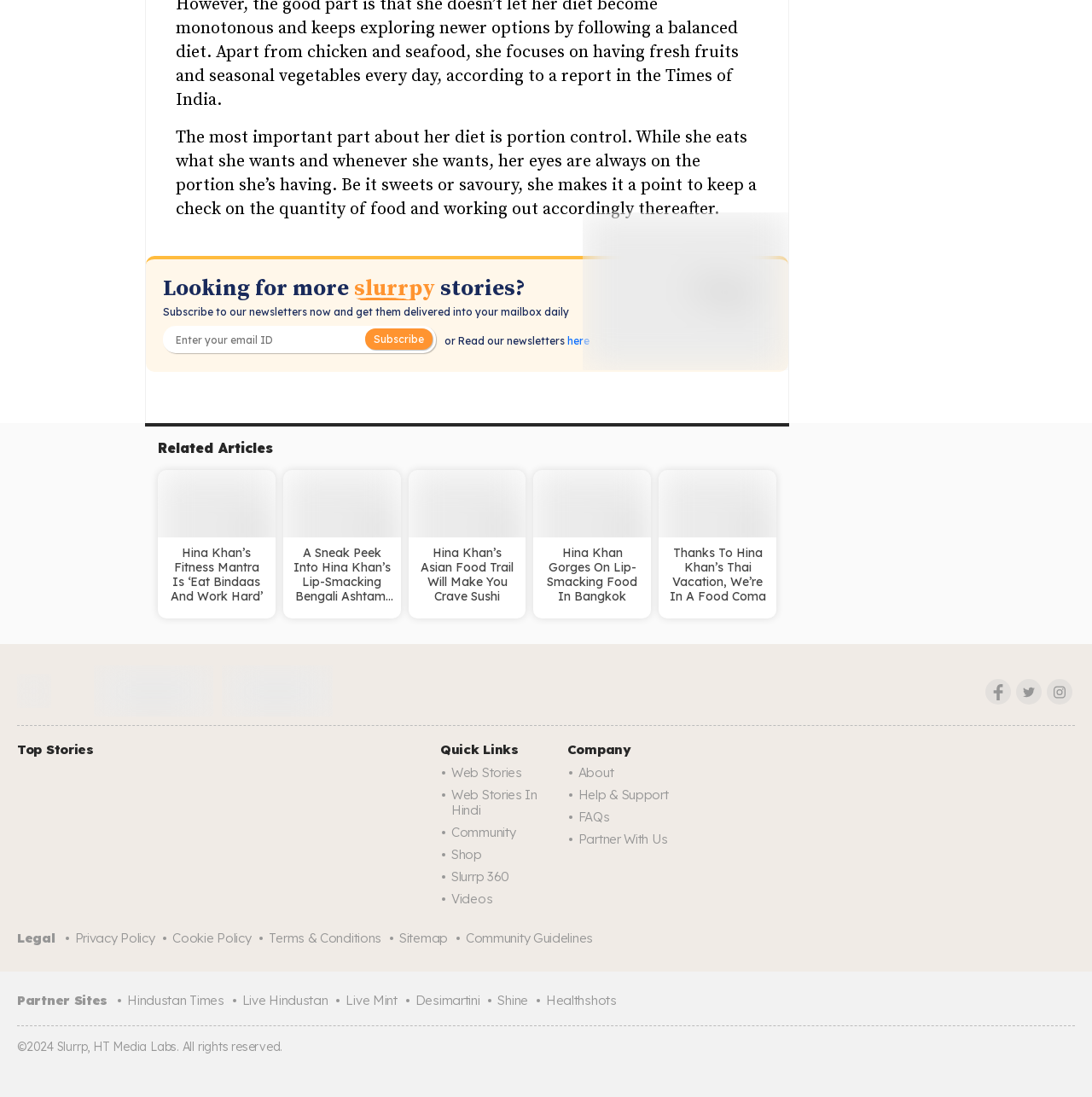What is Hina Khan's fitness mantra?
Using the image, elaborate on the answer with as much detail as possible.

This answer can be obtained by reading the text of the link 'Hina Khan’s Fitness Mantra Is ‘Eat Bindaas And Work Hard’' which is located in the 'Related Articles' section of the webpage.